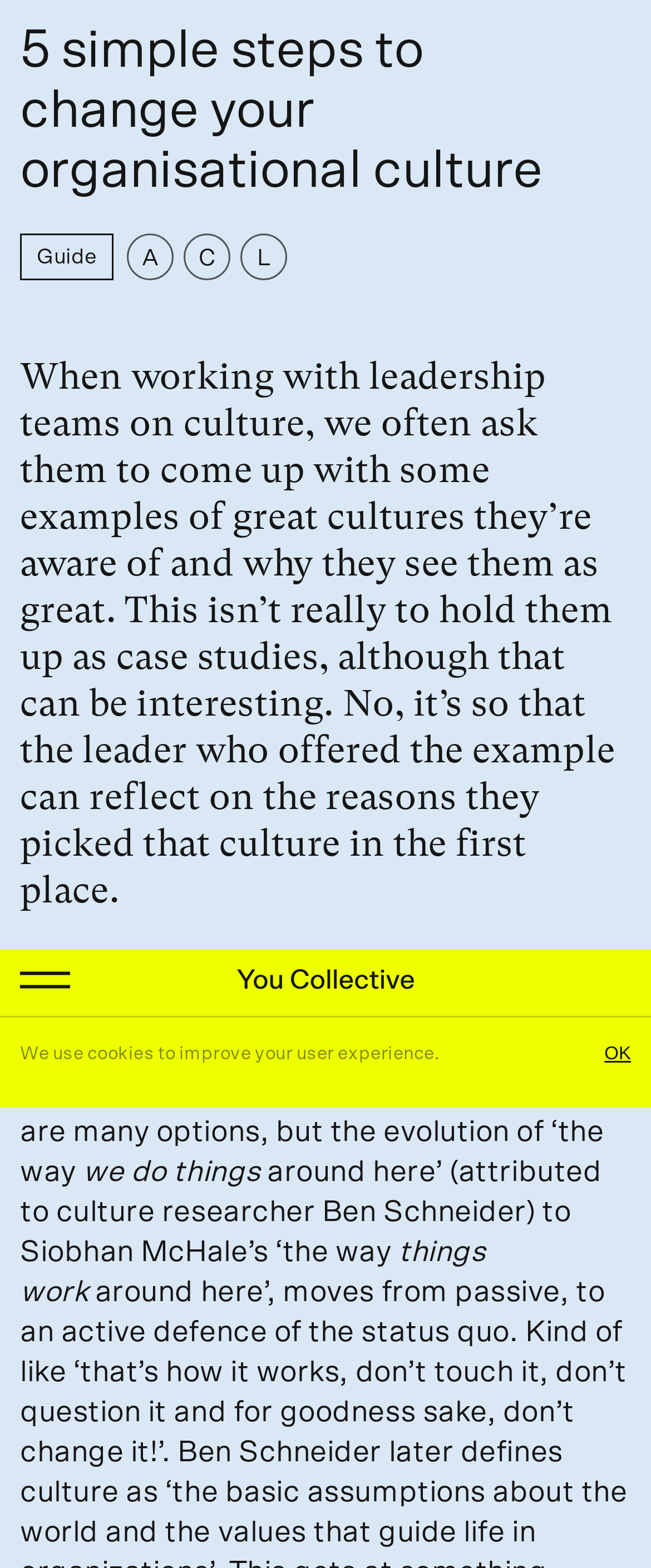Locate the bounding box coordinates of the element I should click to achieve the following instruction: "Call the phone number".

[0.031, 0.745, 0.393, 0.761]